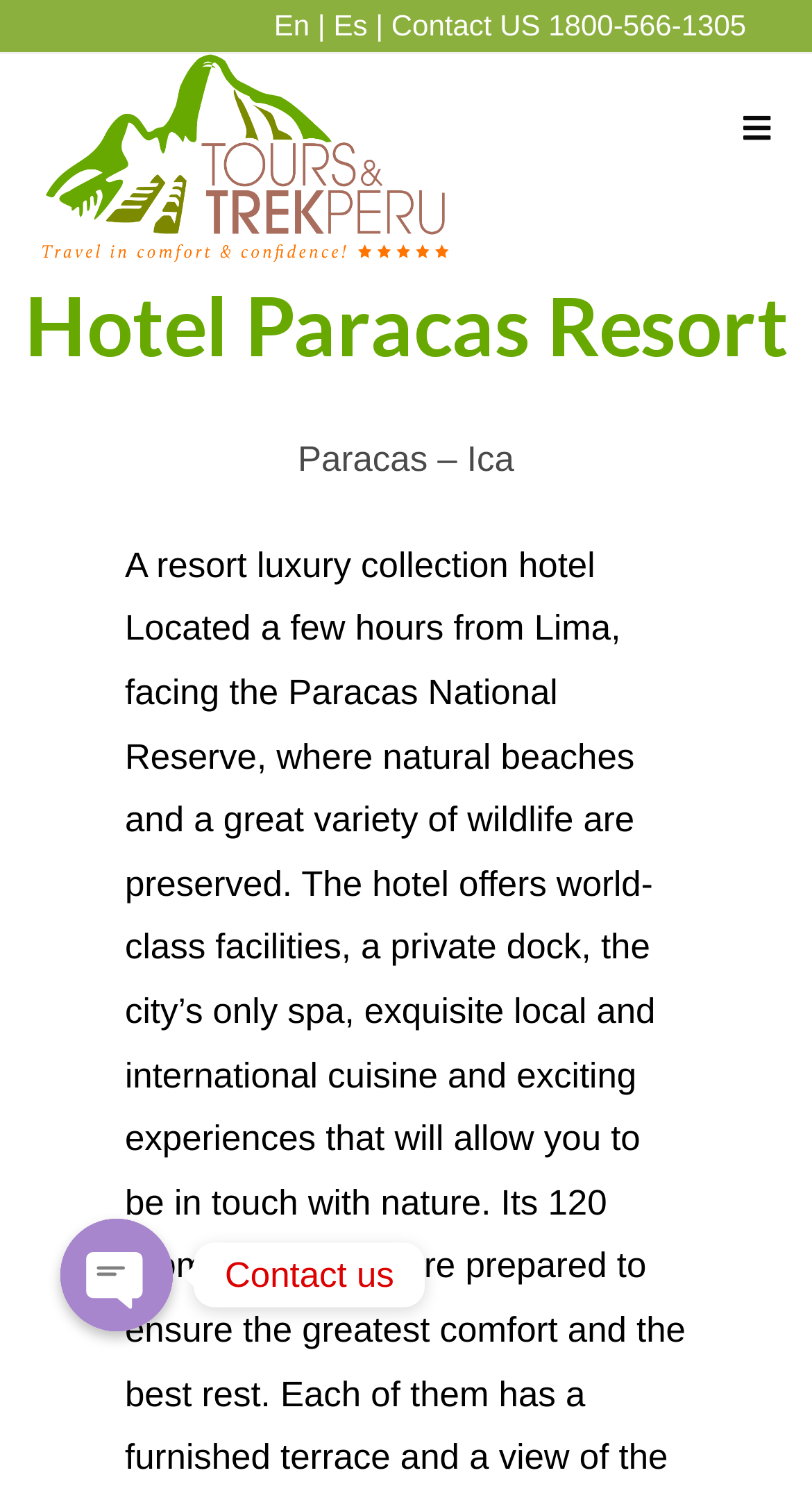Give a succinct answer to this question in a single word or phrase: 
What language options are available?

English and Spanish